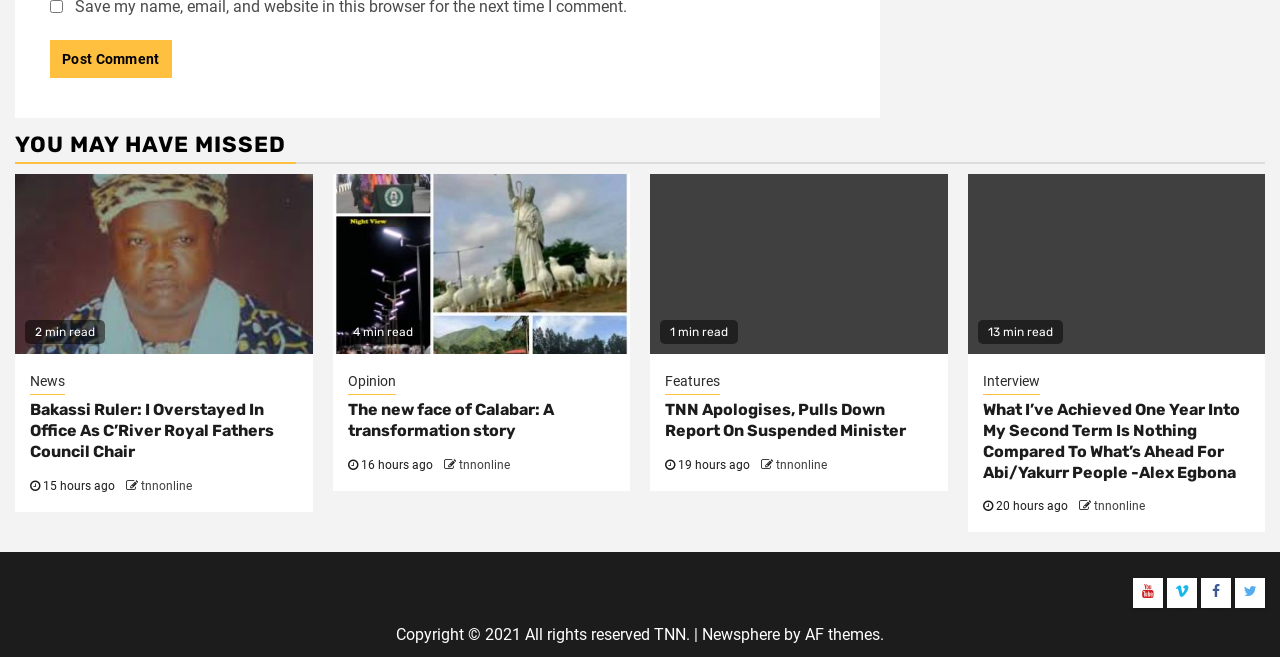Determine the bounding box coordinates of the clickable element to complete this instruction: "View the article 'New High-Tech Farm Shop Opens In Casselton'". Provide the coordinates in the format of four float numbers between 0 and 1, [left, top, right, bottom].

None